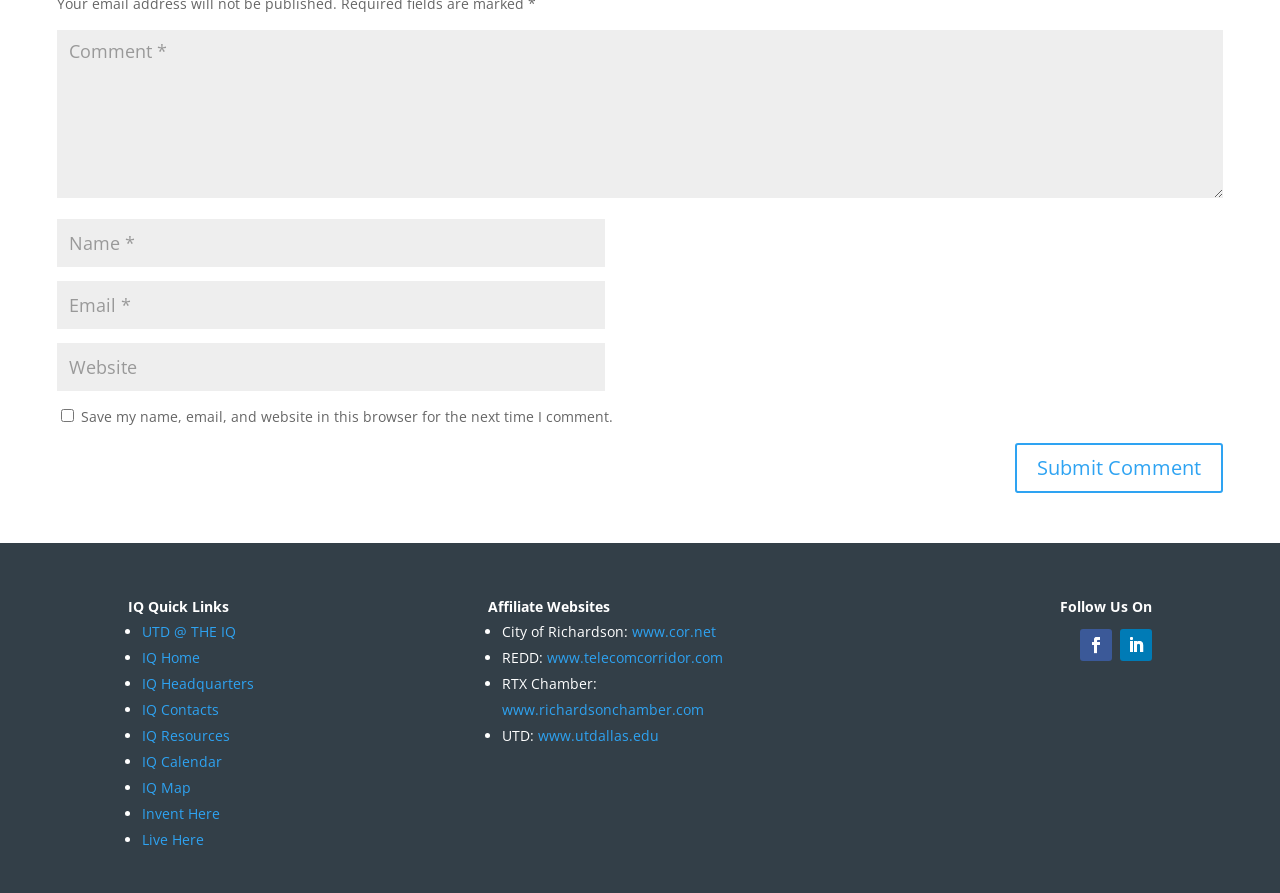Determine the bounding box coordinates for the area that needs to be clicked to fulfill this task: "Follow on Facebook". The coordinates must be given as four float numbers between 0 and 1, i.e., [left, top, right, bottom].

[0.844, 0.704, 0.869, 0.74]